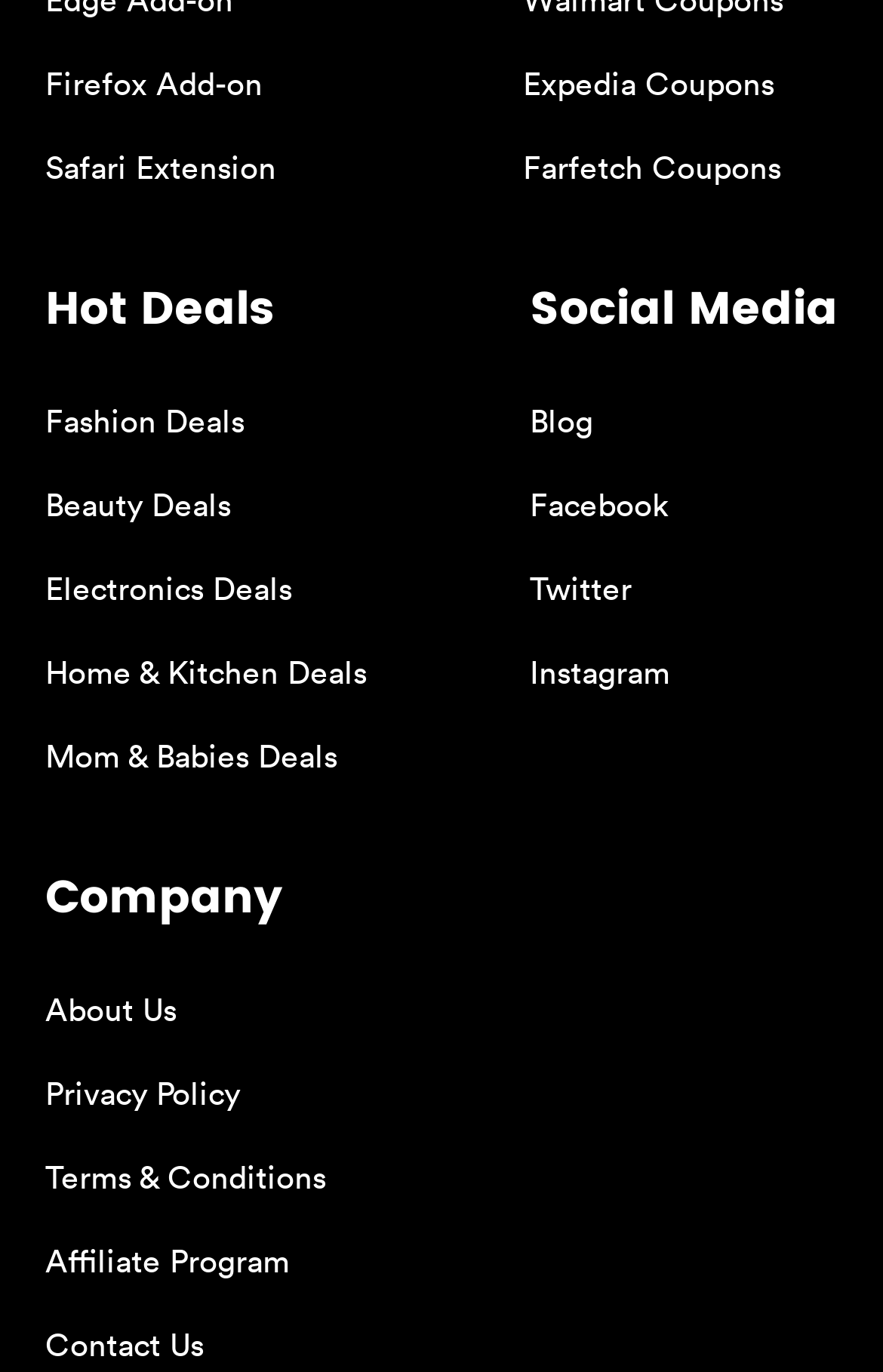What types of coupons are available on this website?
Based on the screenshot, provide your answer in one word or phrase.

Expedia, Farfetch